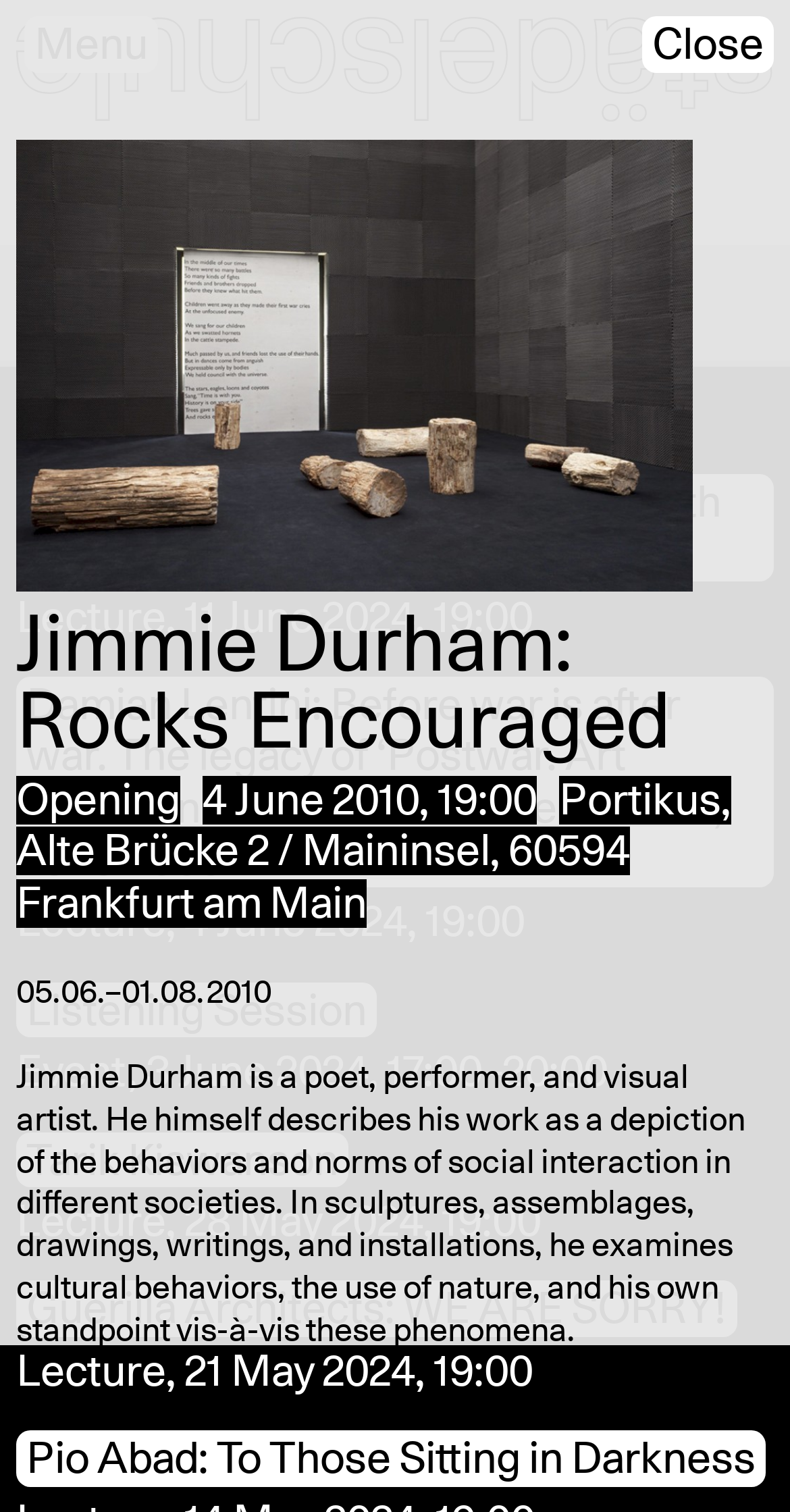Using the provided description: "Listening Session", find the bounding box coordinates of the corresponding UI element. The output should be four float numbers between 0 and 1, in the format [left, top, right, bottom].

[0.021, 0.649, 0.477, 0.686]